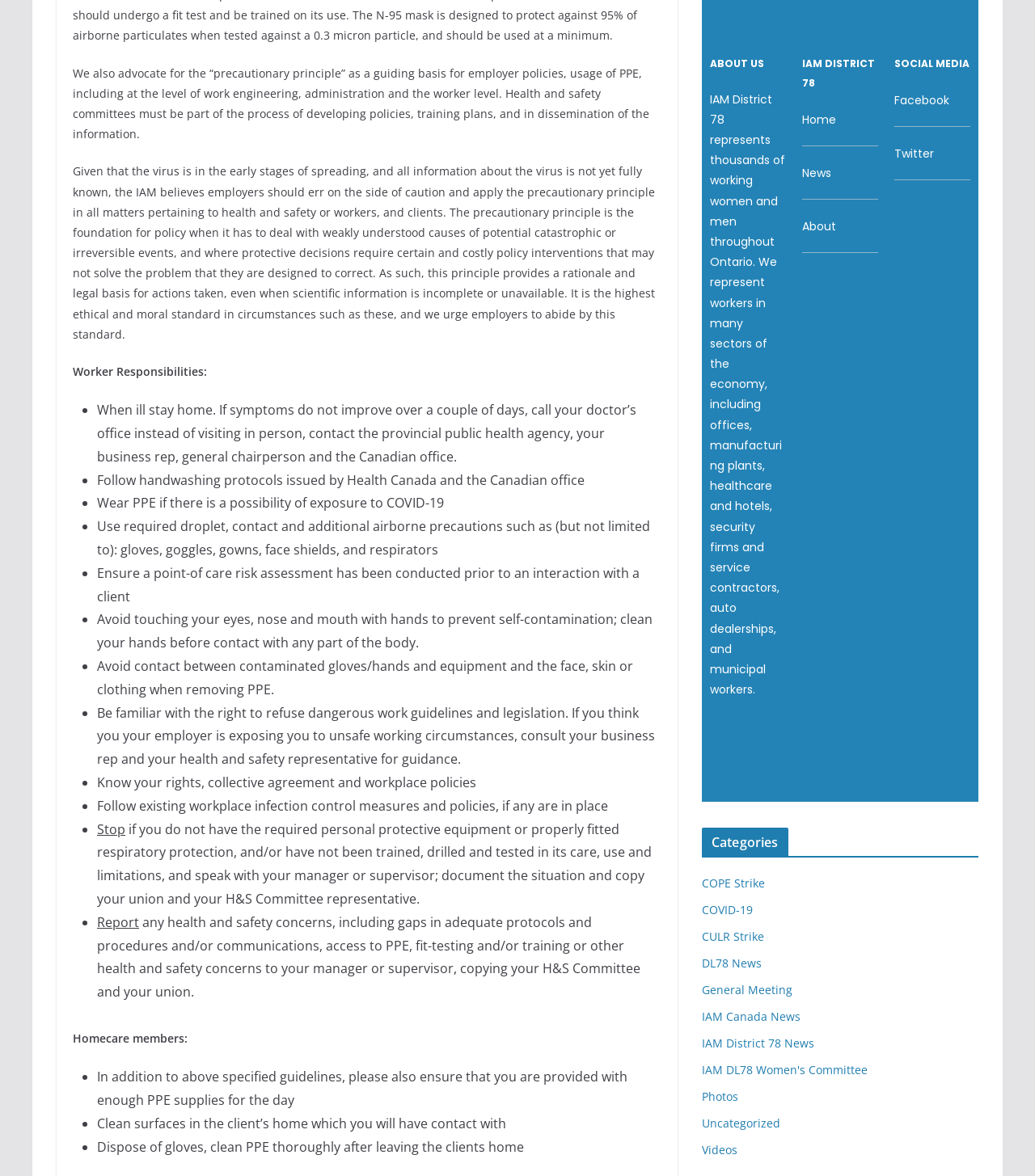Specify the bounding box coordinates of the area to click in order to execute this command: 'Click on the 'COVID-19' link'. The coordinates should consist of four float numbers ranging from 0 to 1, and should be formatted as [left, top, right, bottom].

[0.678, 0.767, 0.727, 0.78]